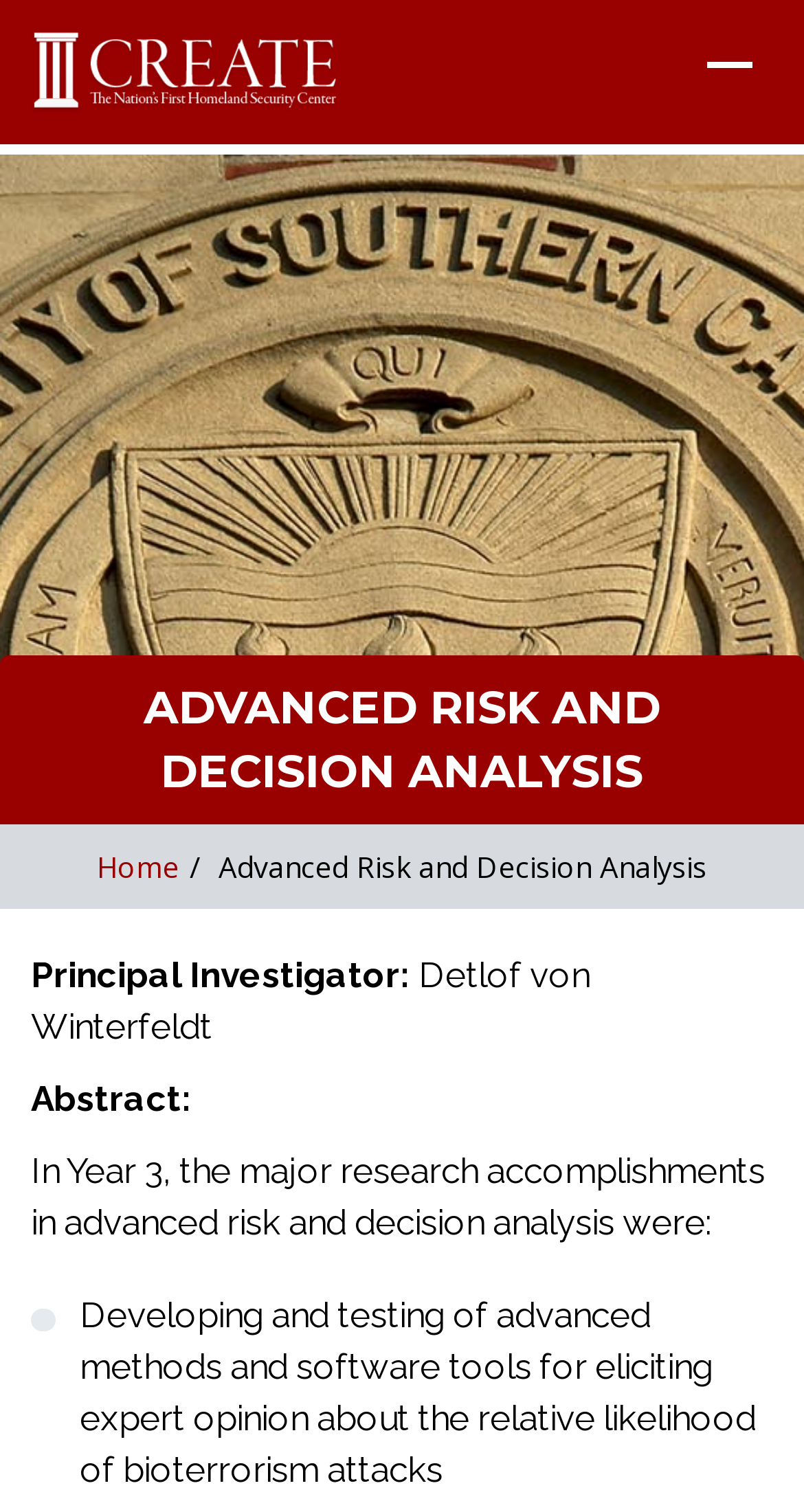Who is the principal investigator?
Carefully analyze the image and provide a detailed answer to the question.

I found the answer by looking at the text under the 'Principal Investigator:' label, which is 'Detlof von Winterfeldt'.